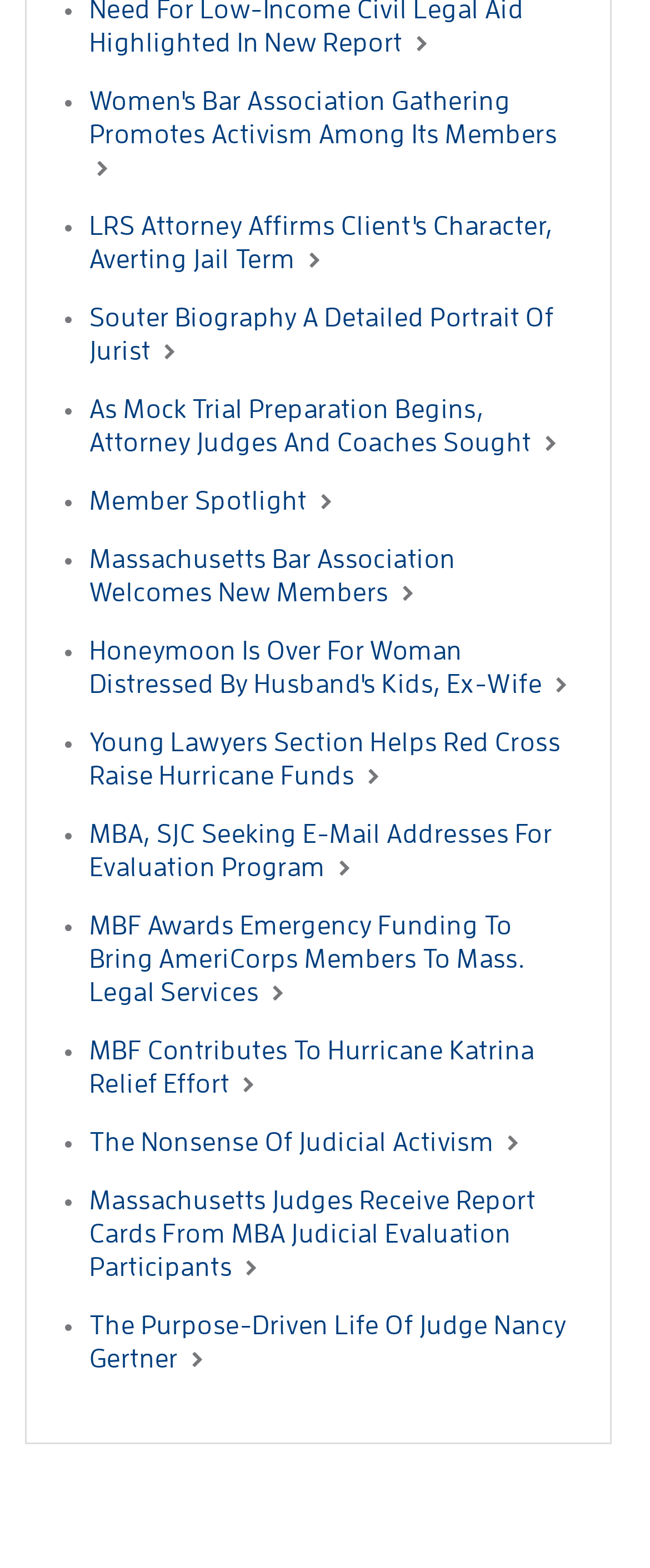What is the topic of the first link?
Analyze the image and provide a thorough answer to the question.

The first link on the webpage has the text 'Women's Bar Association Gathering Promotes Activism Among Its Members', which suggests that the topic of the link is related to the Women's Bar Association.